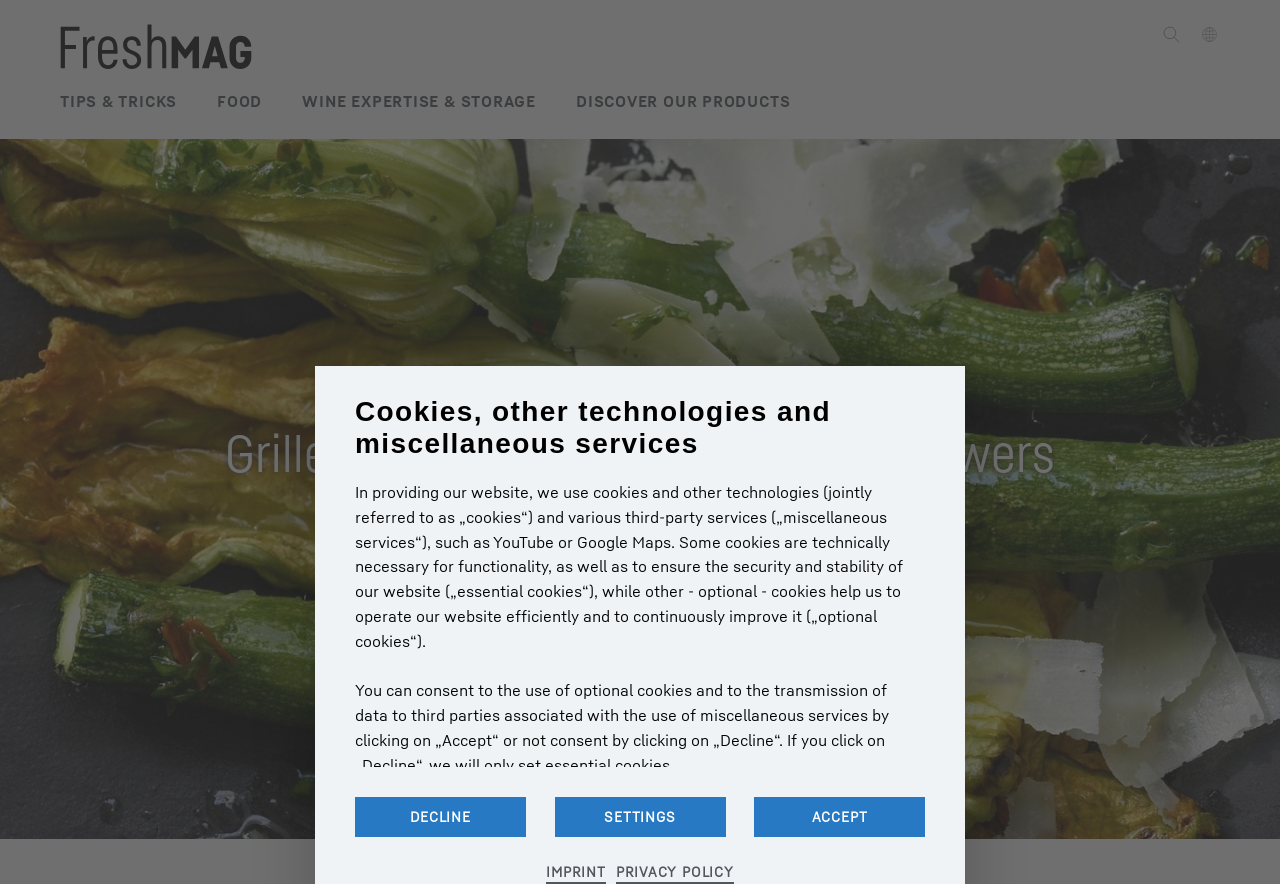Find the bounding box coordinates of the clickable region needed to perform the following instruction: "go to FreshMAG UK". The coordinates should be provided as four float numbers between 0 and 1, i.e., [left, top, right, bottom].

[0.047, 0.027, 0.197, 0.078]